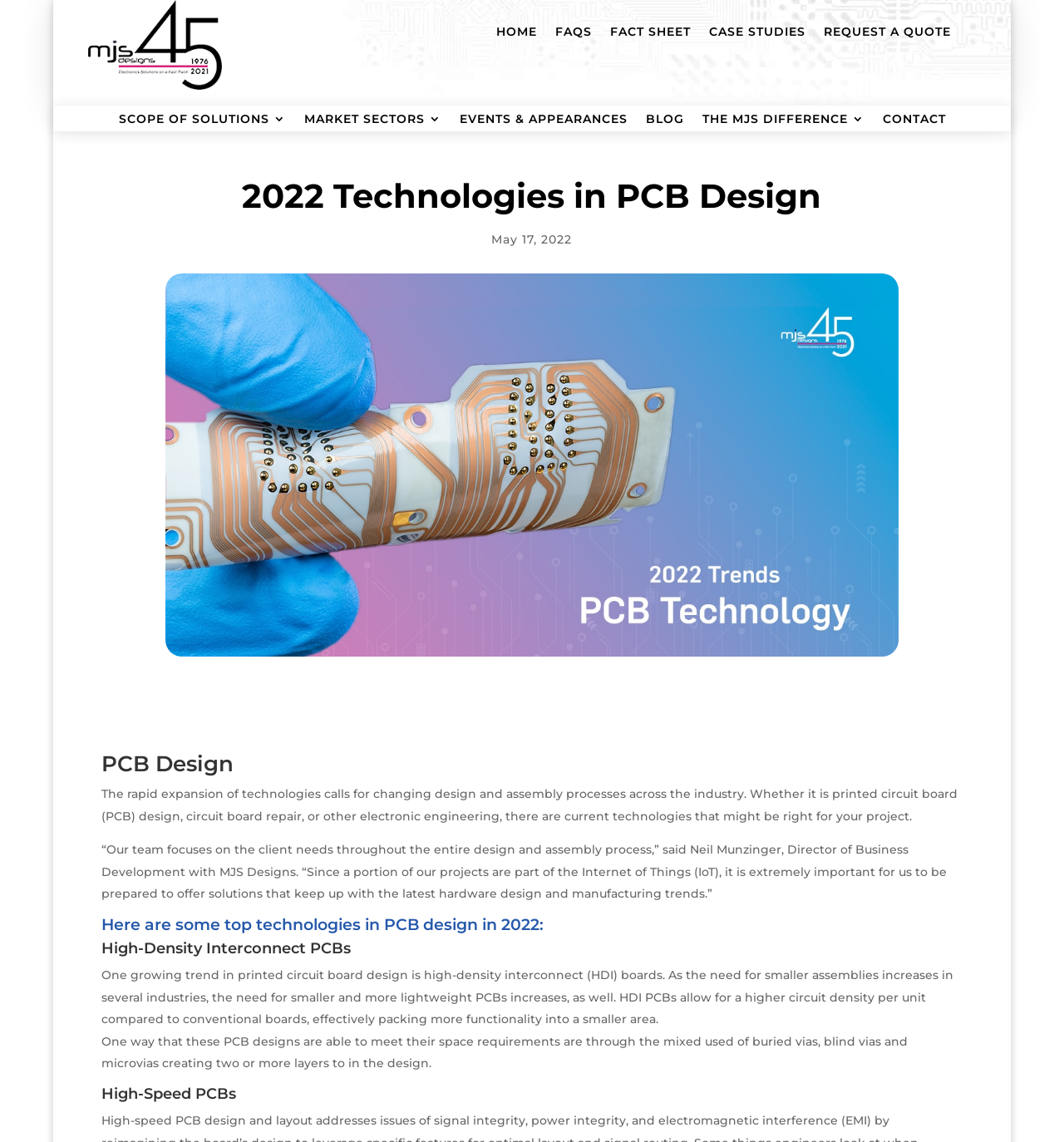What is the company logo linked to?
Look at the screenshot and respond with a single word or phrase.

HOME